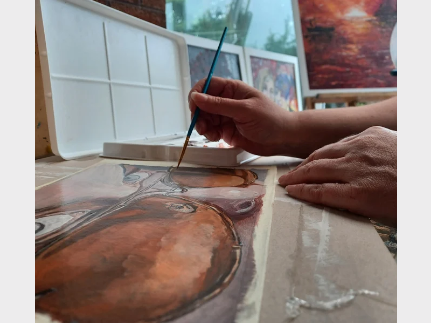Provide a short, one-word or phrase answer to the question below:
What type of light is streaming in?

Soft natural light